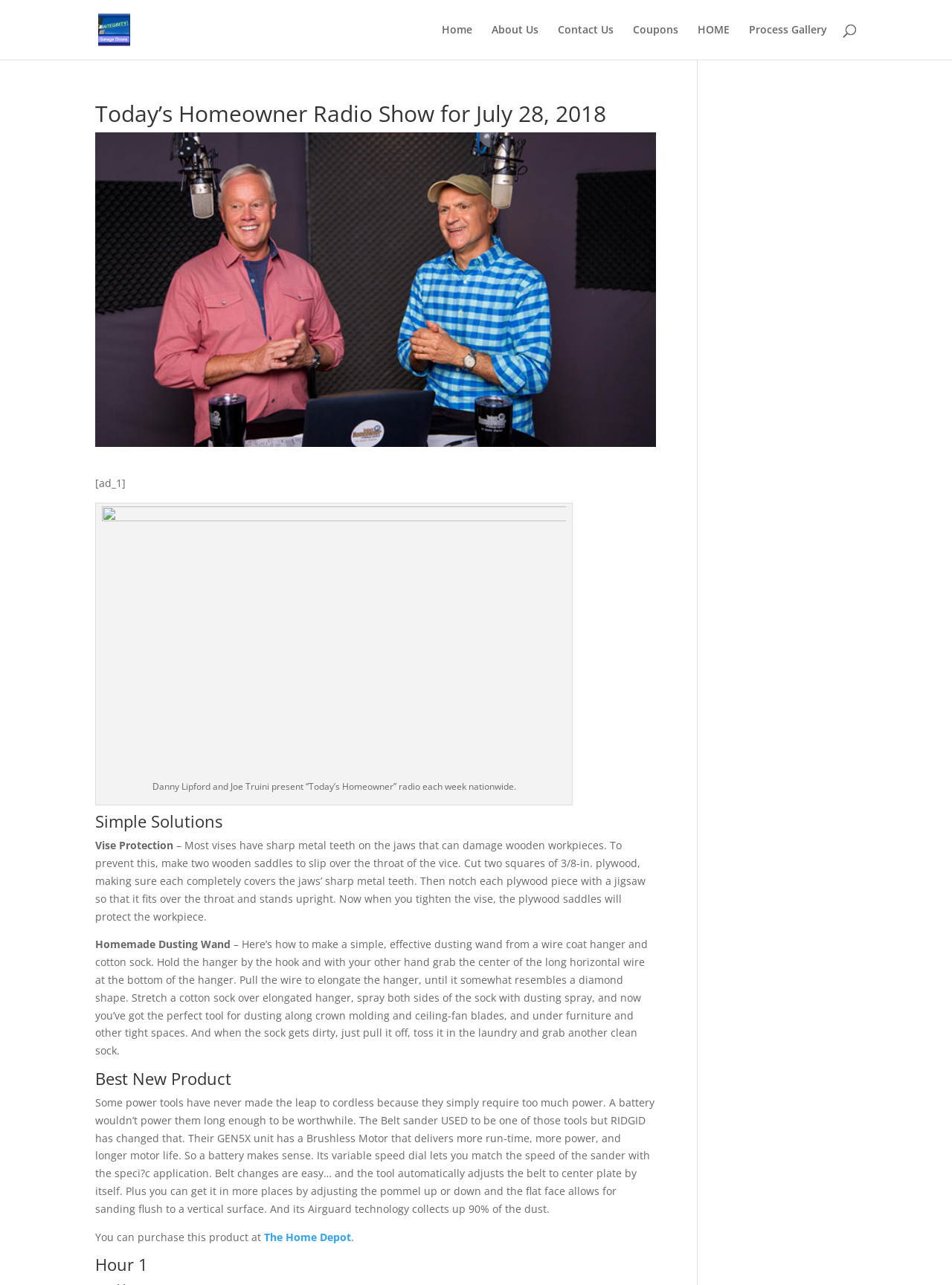What is the topic of the 'Simple Solutions' section?
Respond with a short answer, either a single word or a phrase, based on the image.

Vise Protection and Homemade Dusting Wand